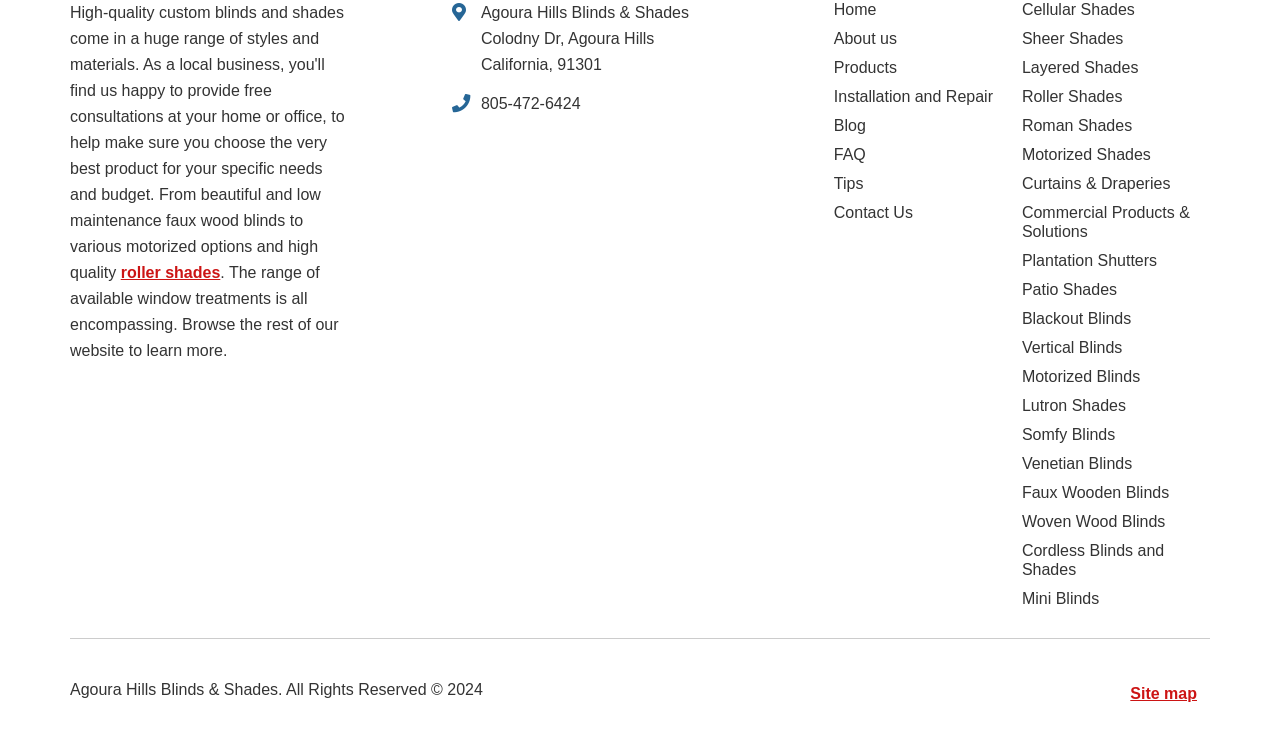Please find and report the bounding box coordinates of the element to click in order to perform the following action: "View the Media Kit for CMOtech". The coordinates should be expressed as four float numbers between 0 and 1, in the format [left, top, right, bottom].

None